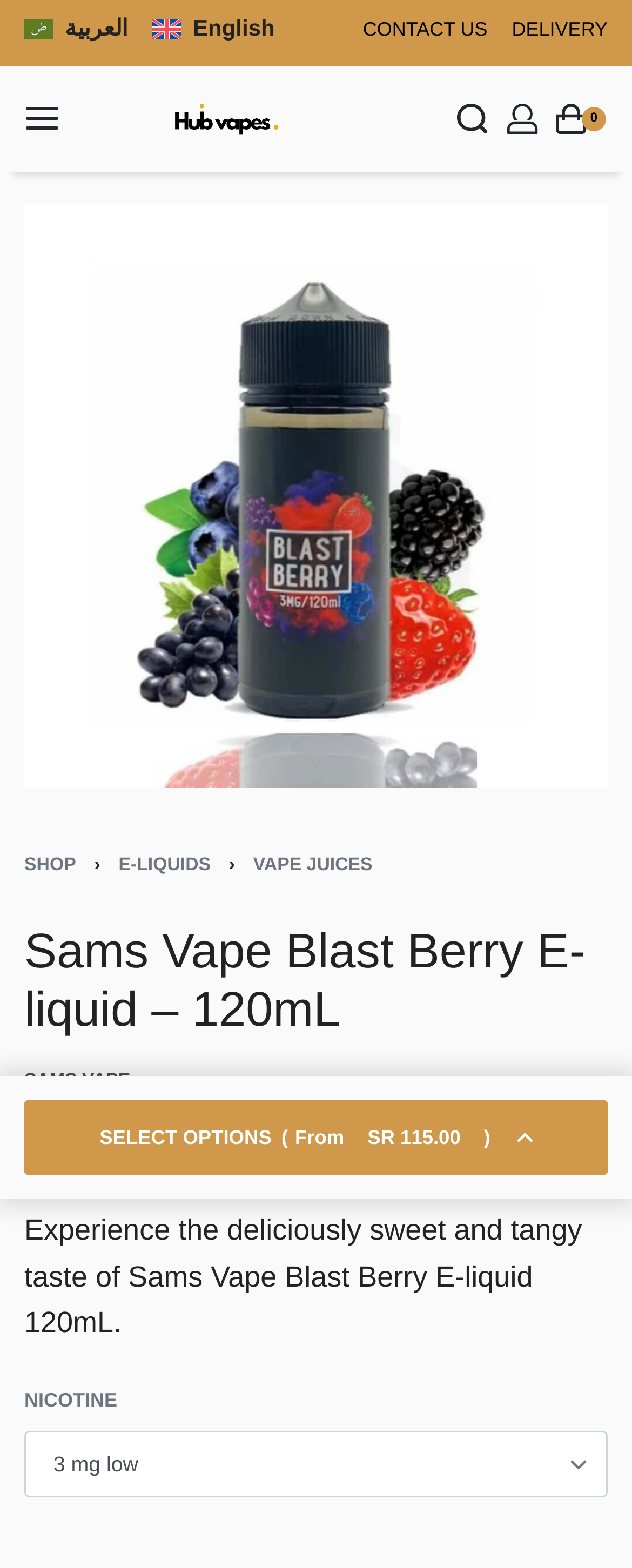Provide a brief response using a word or short phrase to this question:
What is the size of the e-liquid?

120mL